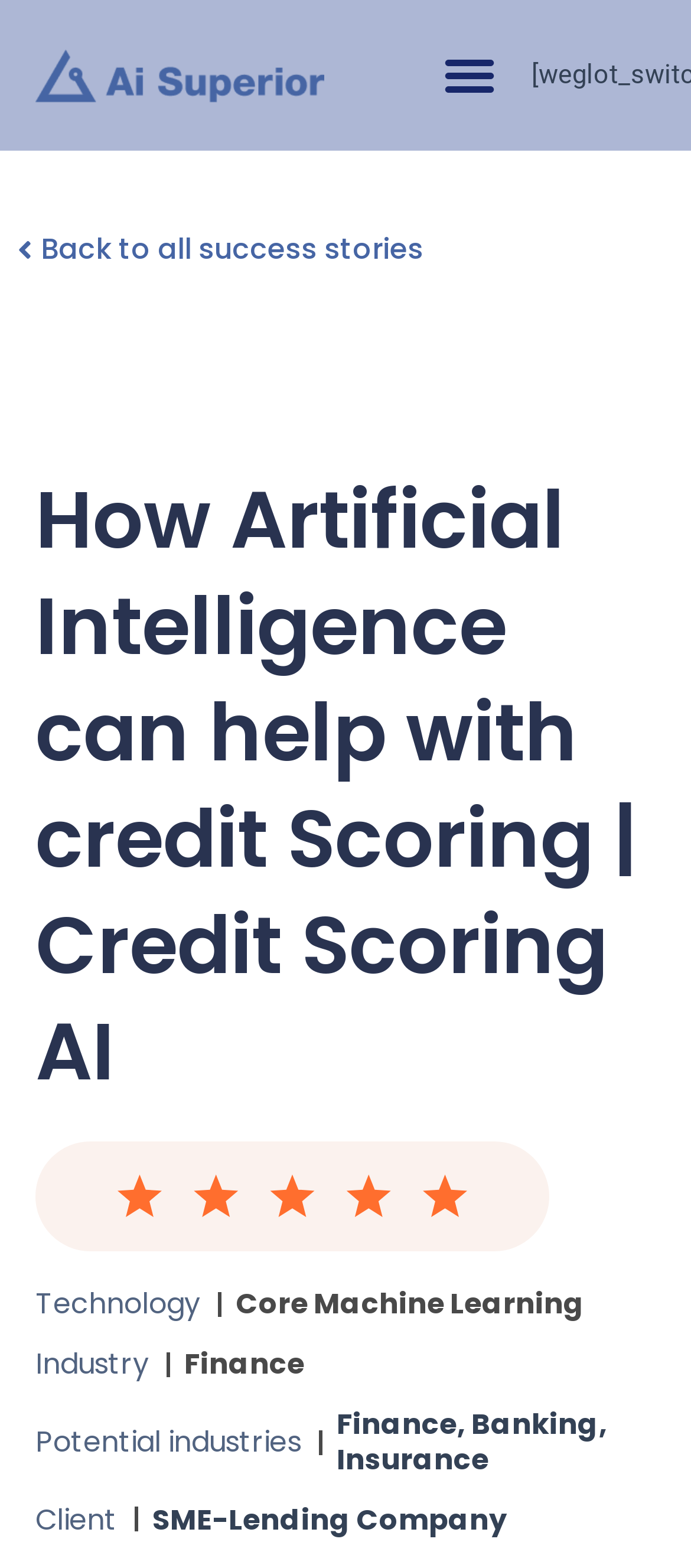Please determine the headline of the webpage and provide its content.

How Artificial Intelligence can help with credit Scoring | Credit Scoring AI